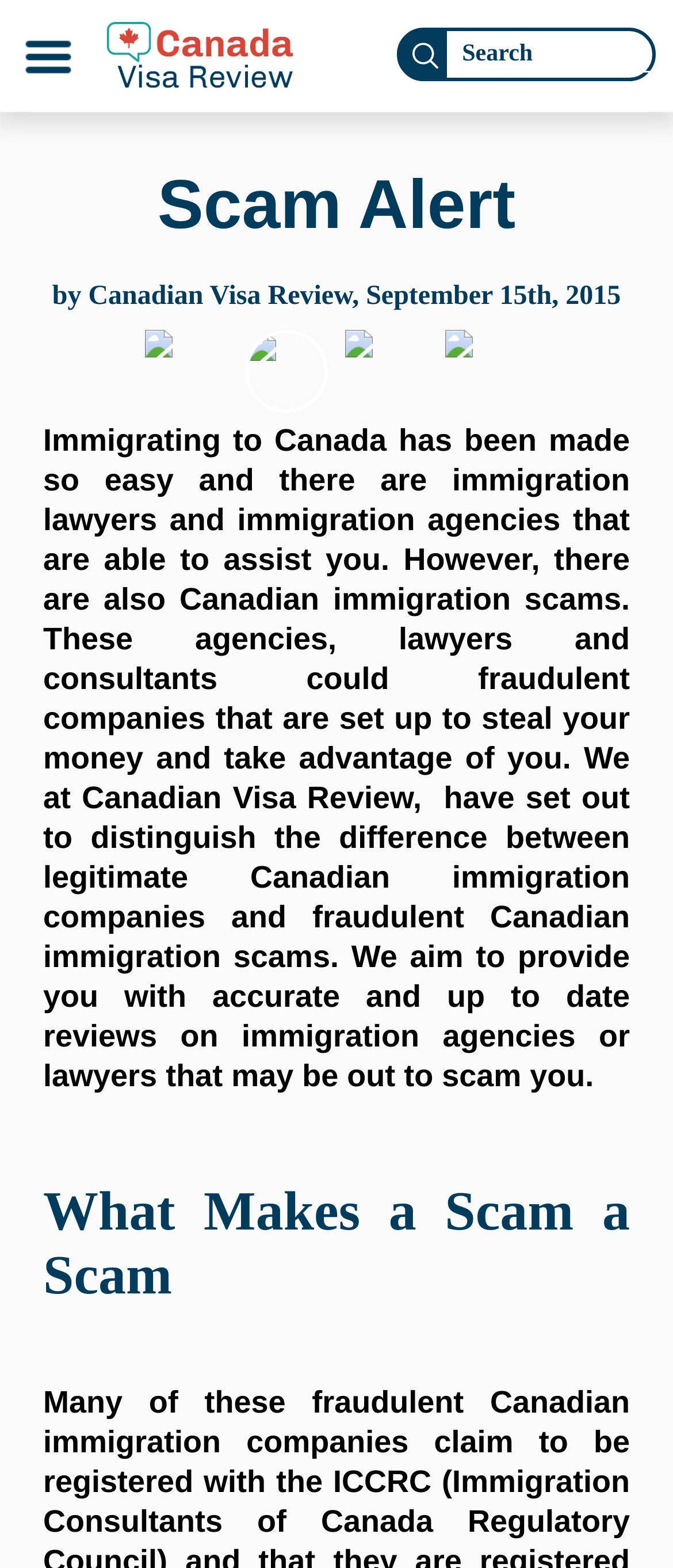Illustrate the webpage's structure and main components comprehensively.

The webpage is about scam alerts related to Canadian immigration, with a focus on fraudulent companies that may steal money and take advantage of individuals. 

At the top left corner, there is a menu button with an accompanying image. Next to it, on the top center, is an image with the text "Canada Visa Review". On the top right corner, there is a search bar with a search icon. 

Below the top section, there is a heading "Scam Alert" that spans almost the entire width of the page. Underneath it, there is a text that provides information about the purpose of the webpage, which is to distinguish between legitimate and fraudulent Canadian immigration companies. 

On the left side, there are social media links to Facebook, Twitter, Instagram, and Youtube, each with its respective icon. 

Further down, there is another heading "What Makes a Scam a Scam" that is positioned near the bottom of the page.